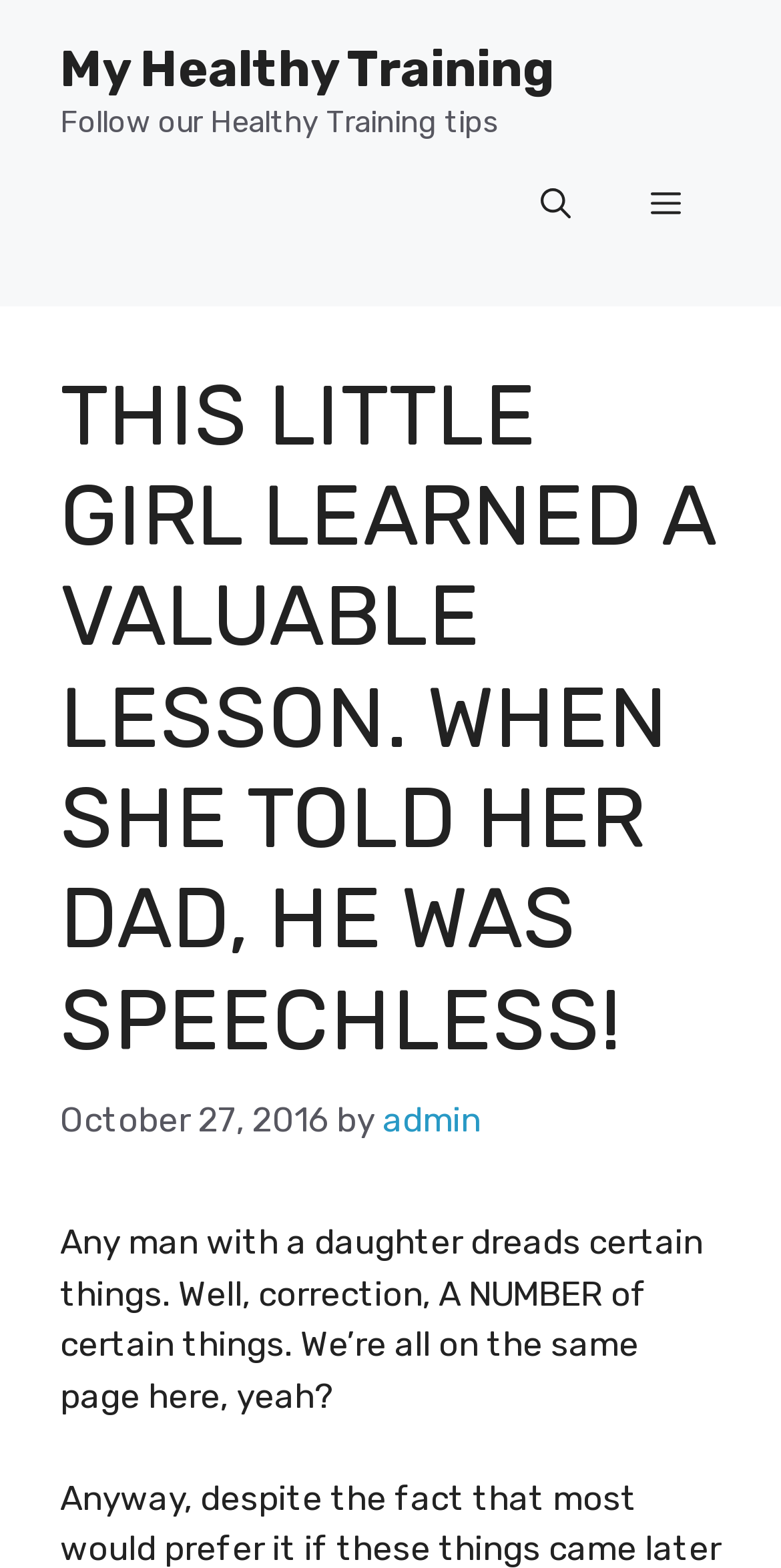Using the webpage screenshot and the element description admin, determine the bounding box coordinates. Specify the coordinates in the format (top-left x, top-left y, bottom-right x, bottom-right y) with values ranging from 0 to 1.

[0.49, 0.701, 0.615, 0.726]